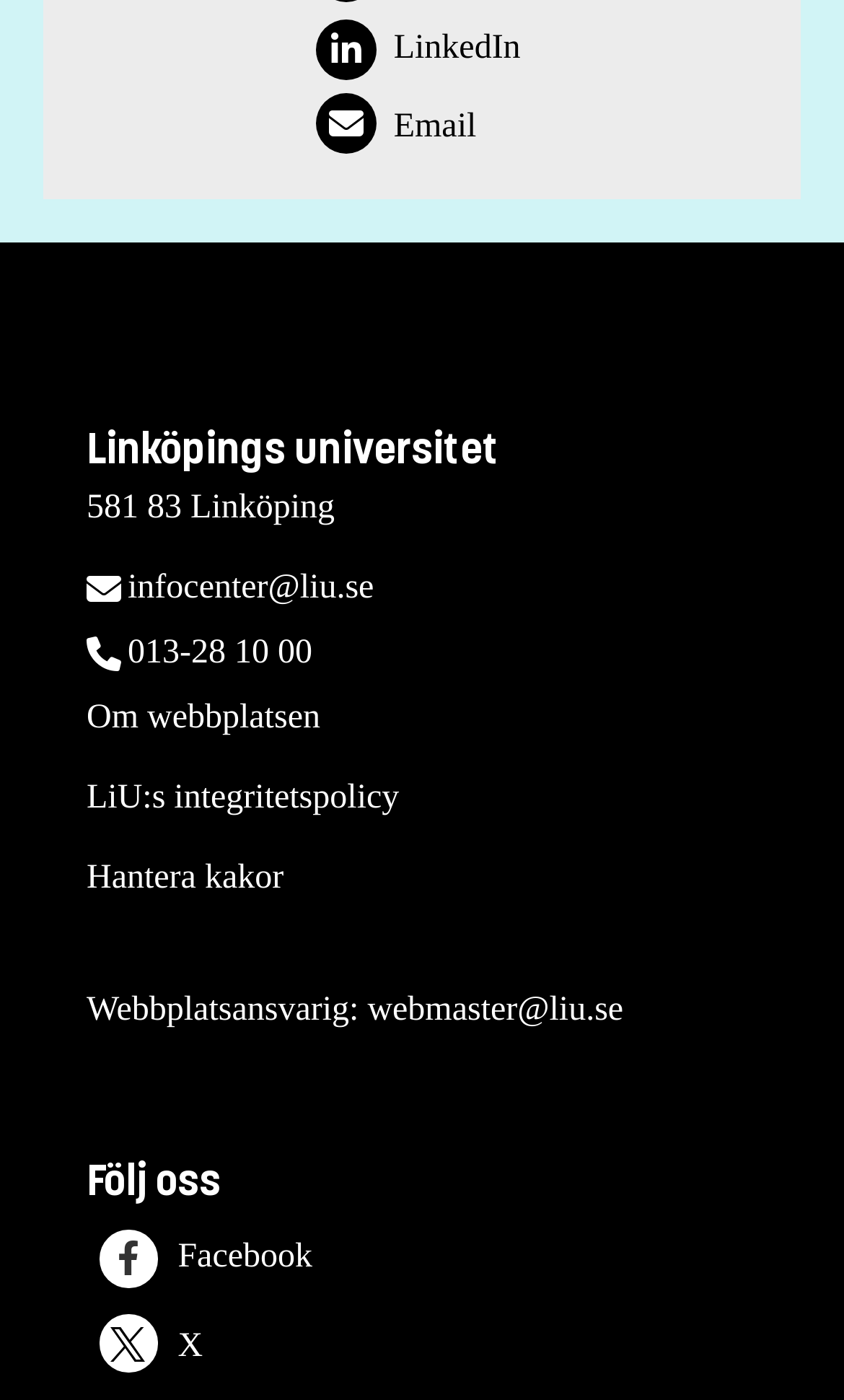What is the address of the university?
Based on the screenshot, respond with a single word or phrase.

581 83 Linköping